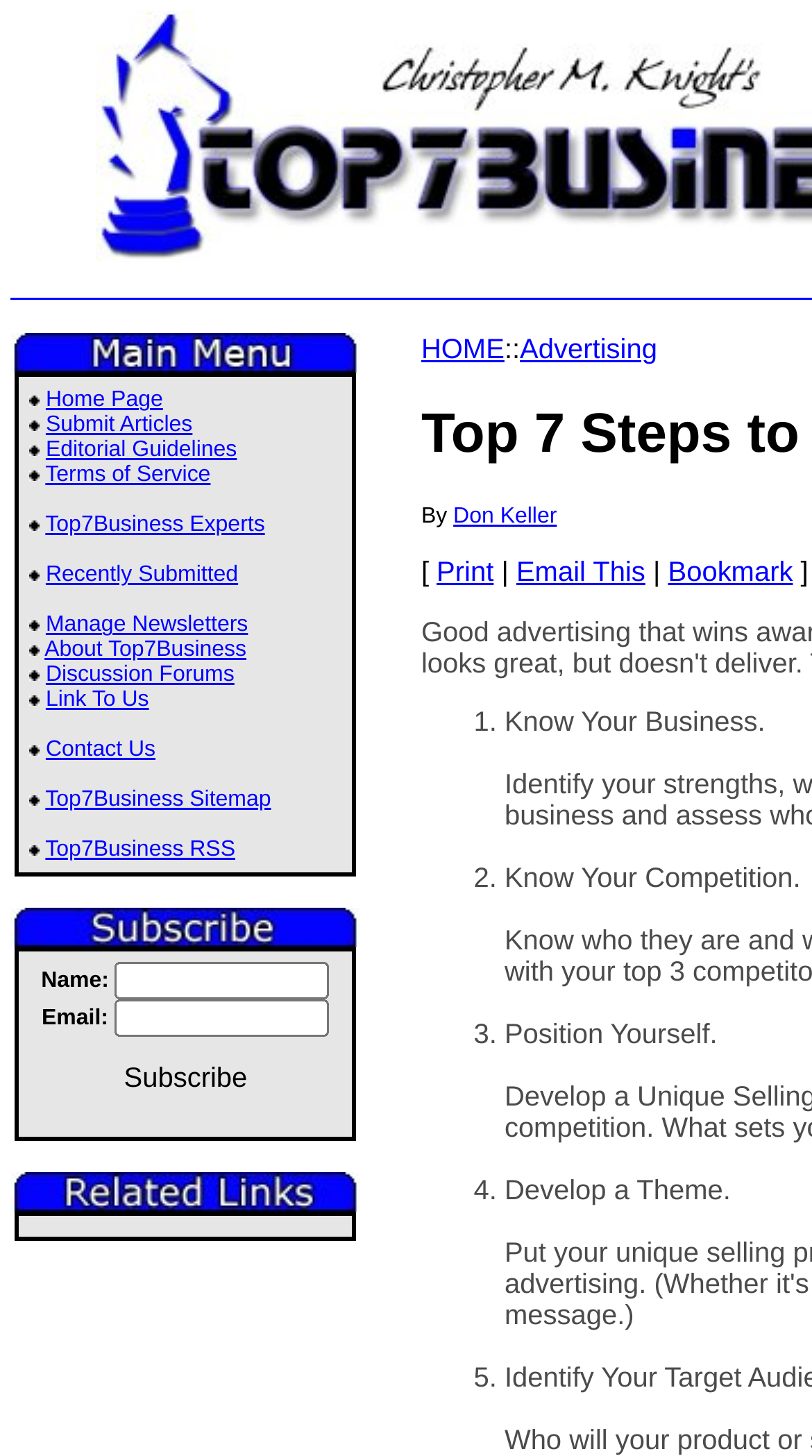Find and specify the bounding box coordinates that correspond to the clickable region for the instruction: "Click on the 'Advertising' link".

[0.64, 0.229, 0.809, 0.251]